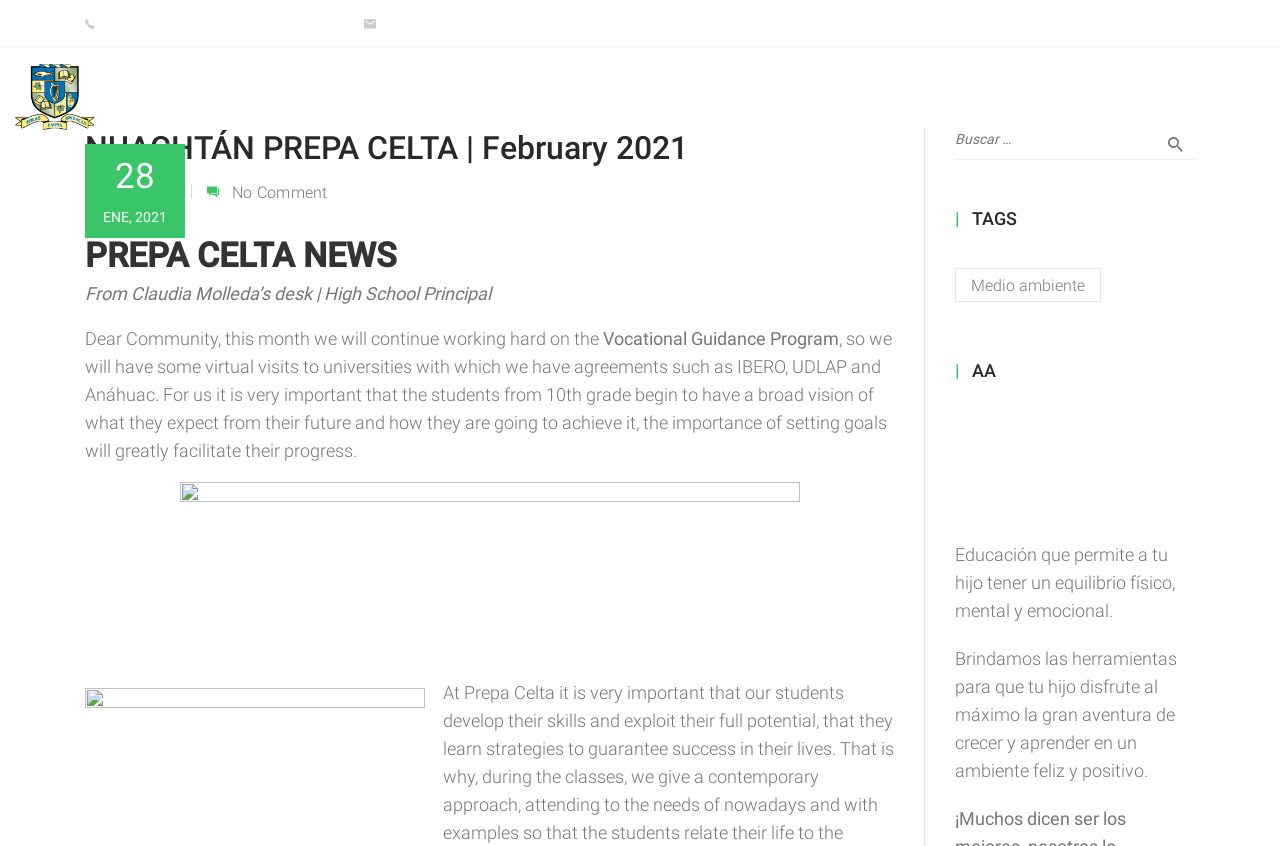Identify the bounding box coordinates of the part that should be clicked to carry out this instruction: "Contact the school".

[0.862, 0.093, 0.938, 0.136]